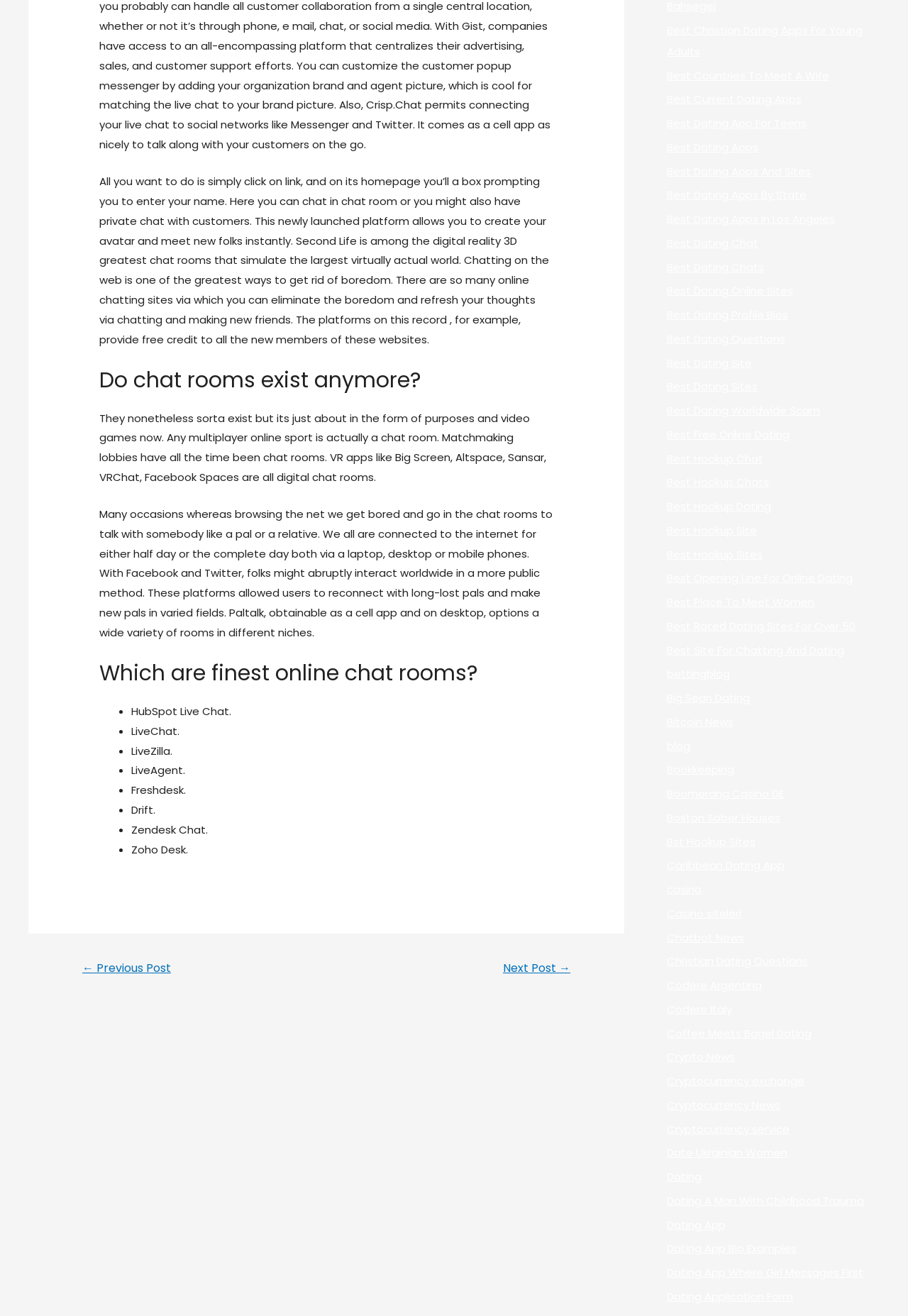Give a concise answer of one word or phrase to the question: 
What is the main topic of this webpage?

Online chat rooms